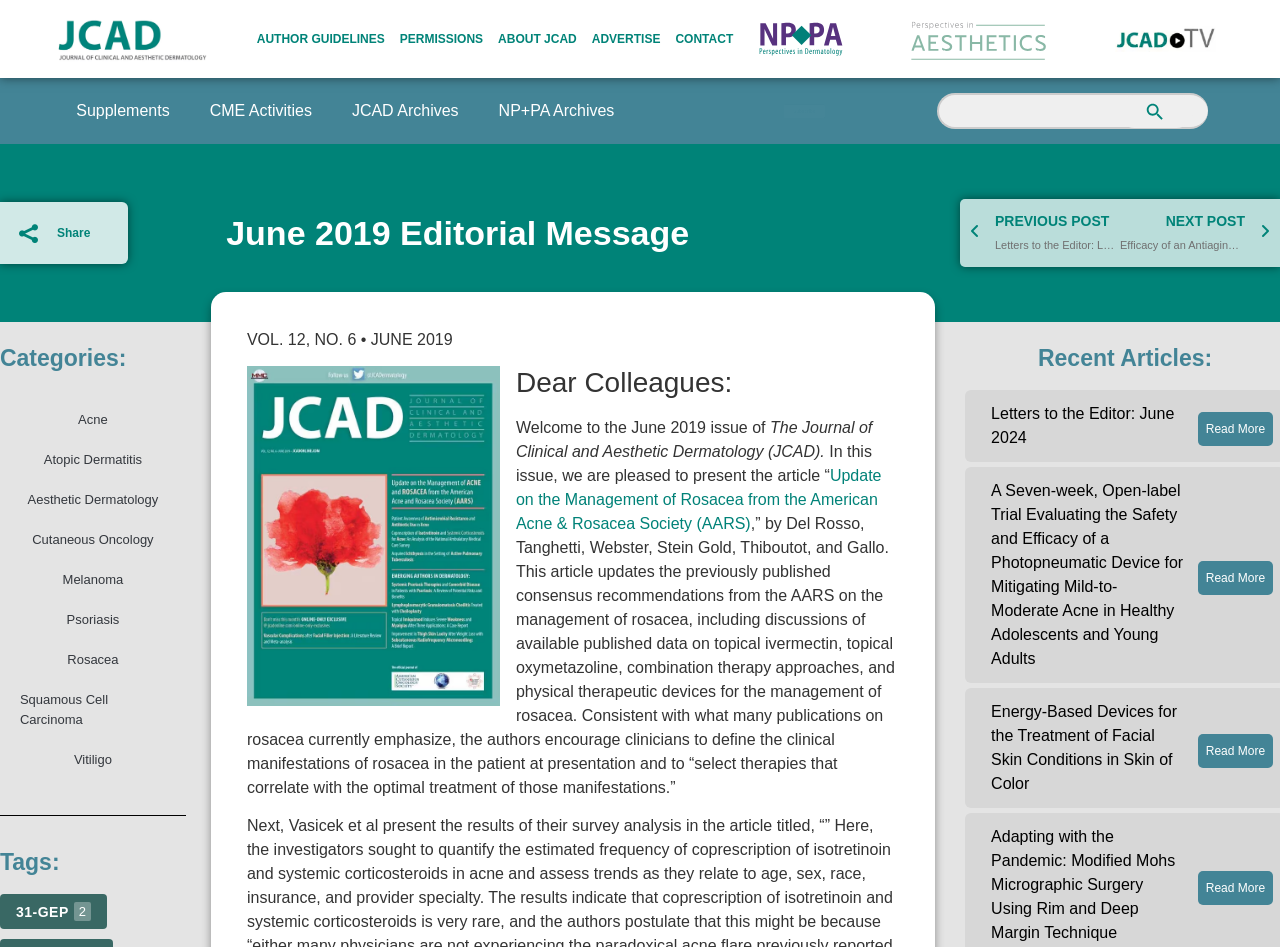What is the topic of the article 'Update on the Management of Rosacea from the American Acne & Rosacea Society (AARS)'?
Based on the image, respond with a single word or phrase.

Rosacea